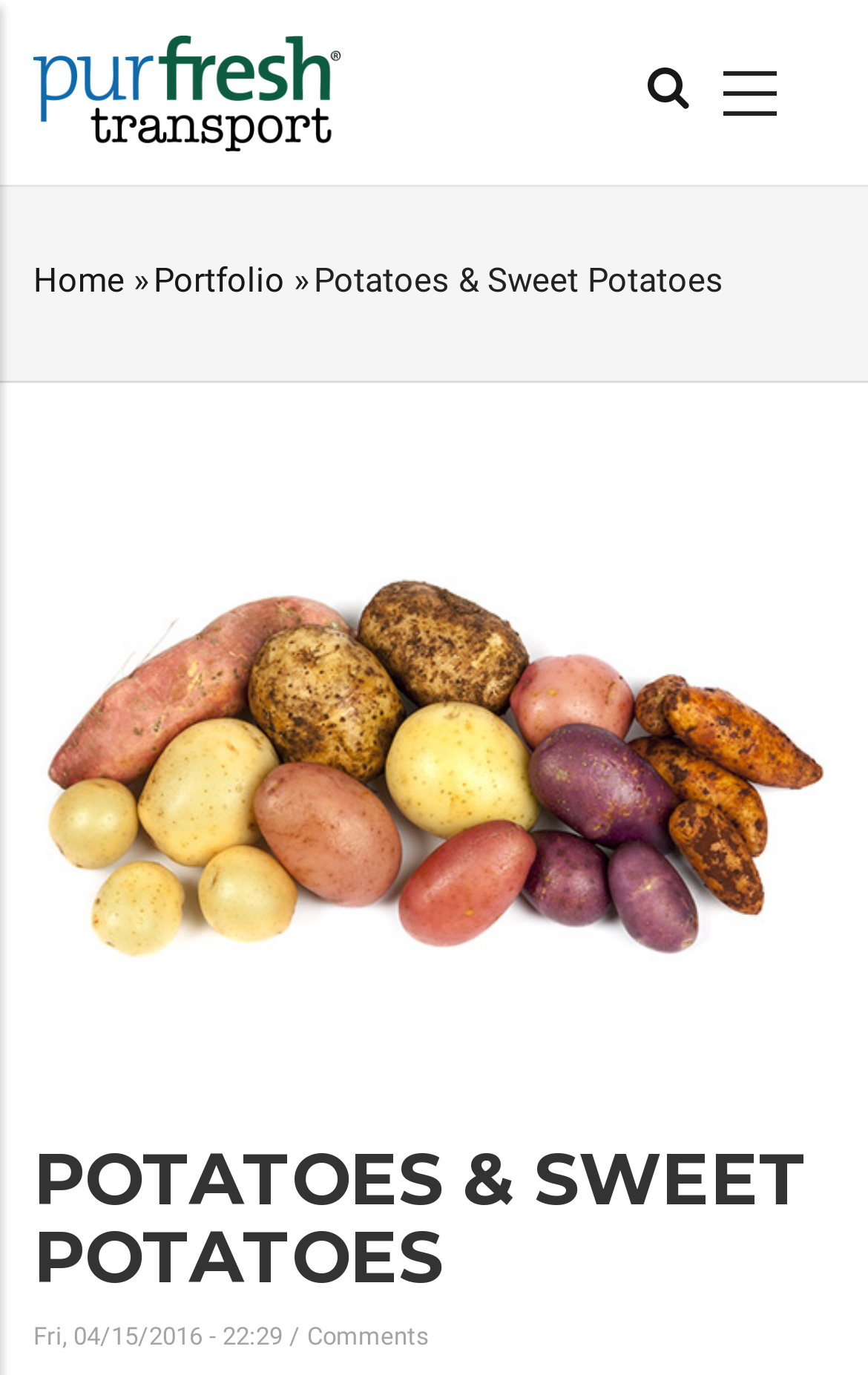What is the hierarchy of the navigation menus?
From the image, respond with a single word or phrase.

Home > Portfolio > Potatoes & Sweet Potatoes